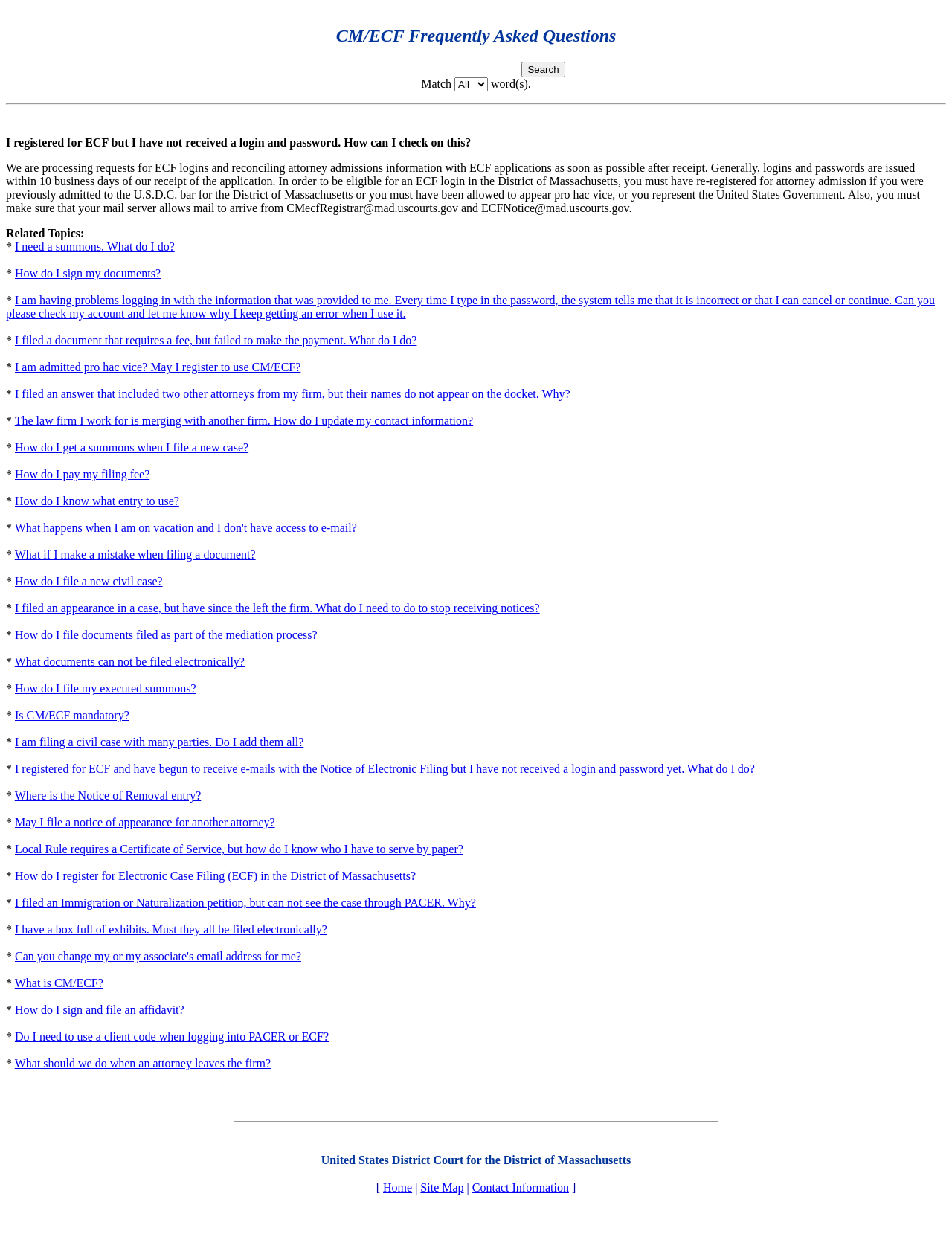Please locate the bounding box coordinates of the element that needs to be clicked to achieve the following instruction: "Check on ECF login and password". The coordinates should be four float numbers between 0 and 1, i.e., [left, top, right, bottom].

[0.006, 0.111, 0.495, 0.121]